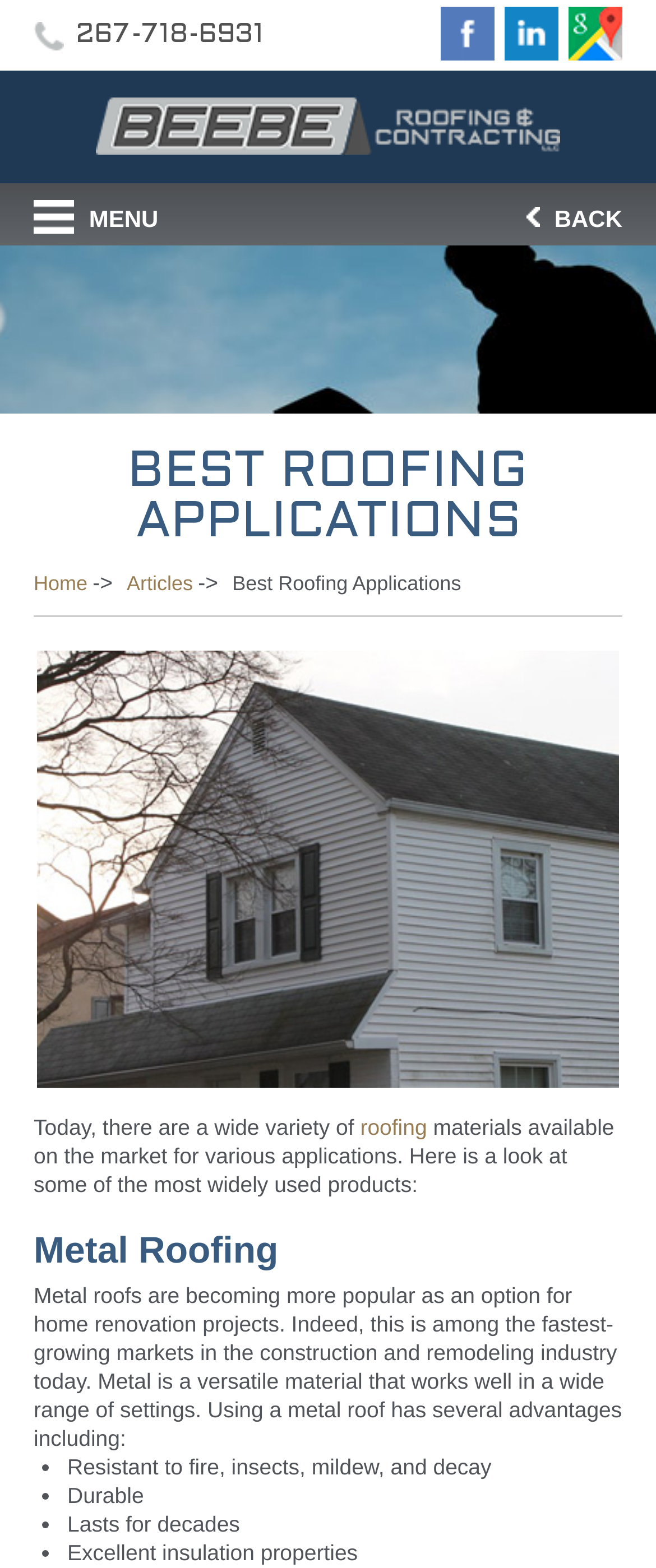Use a single word or phrase to answer this question: 
What is the image below the menu?

Roofing, Ambler, PA